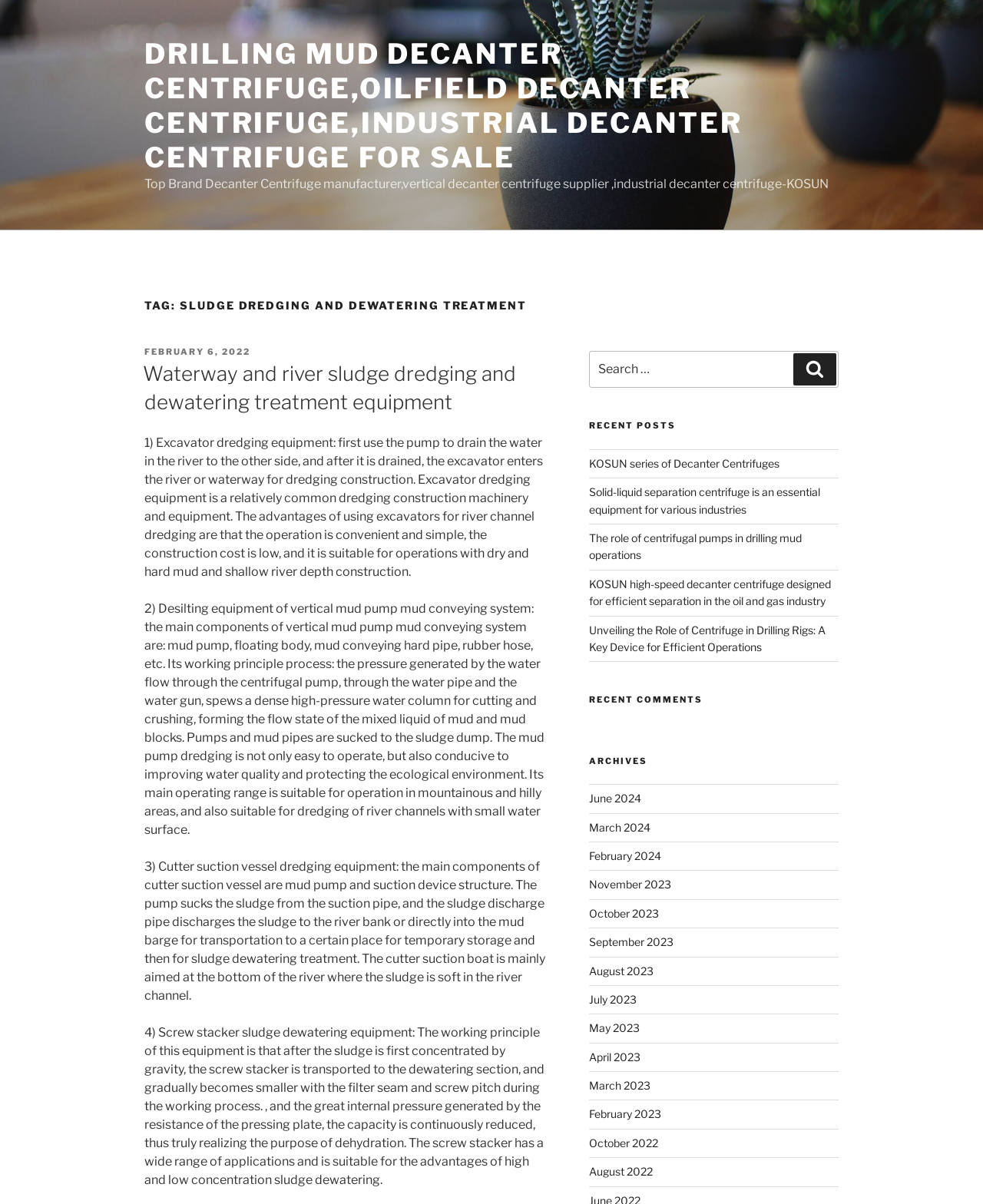Find the bounding box coordinates for the element that must be clicked to complete the instruction: "Read the recent post about KOSUN series of Decanter Centrifuges". The coordinates should be four float numbers between 0 and 1, indicated as [left, top, right, bottom].

[0.599, 0.379, 0.793, 0.39]